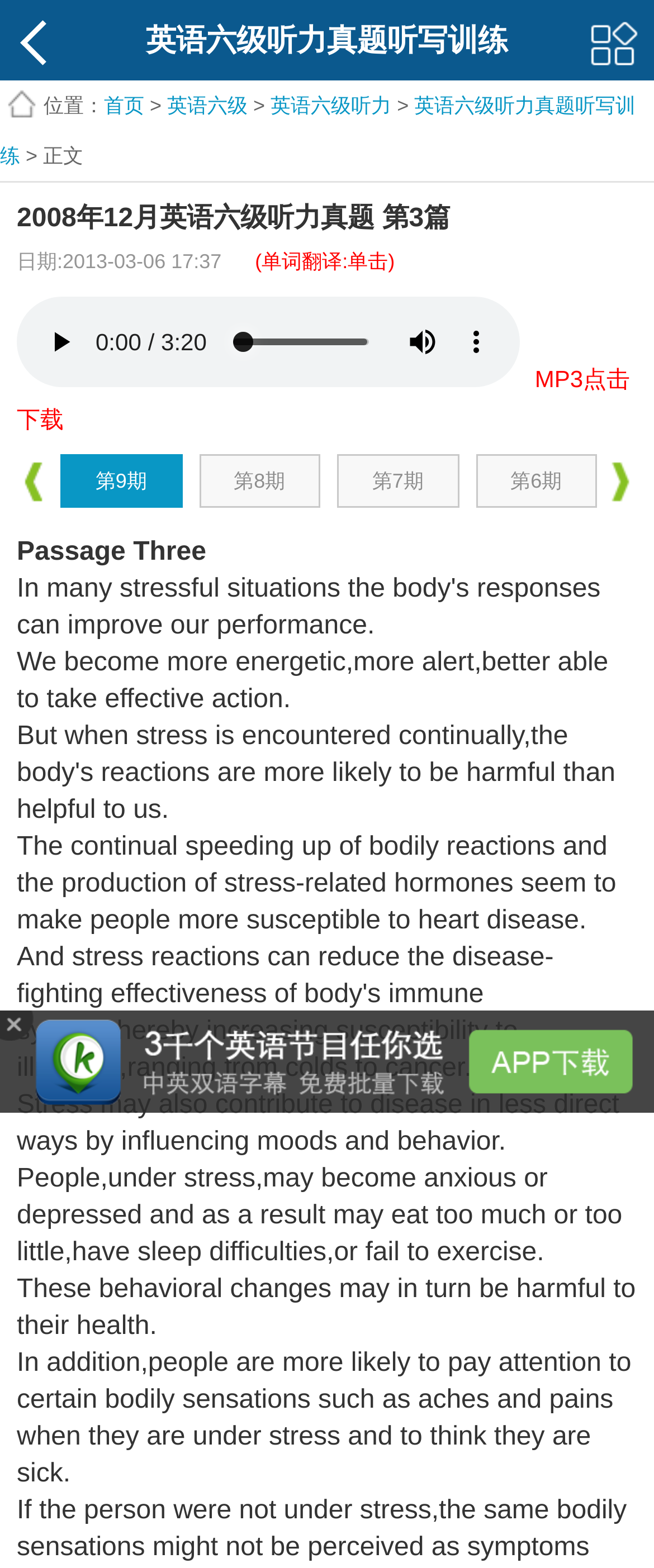Identify the bounding box coordinates of the element that should be clicked to fulfill this task: "download the MP3". The coordinates should be provided as four float numbers between 0 and 1, i.e., [left, top, right, bottom].

[0.026, 0.233, 0.963, 0.277]